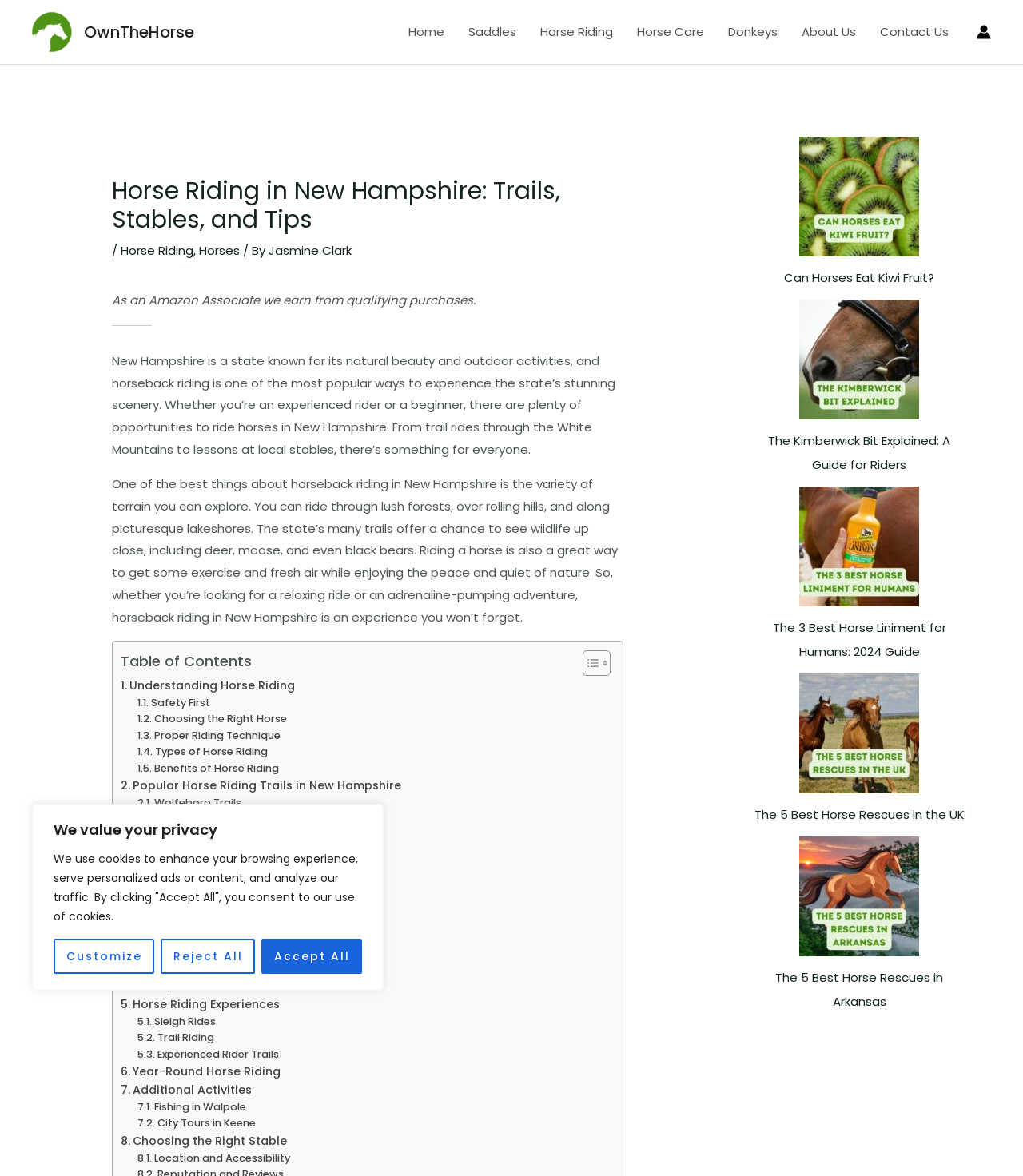Using the description: "Can Horses Eat Kiwi Fruit?", identify the bounding box of the corresponding UI element in the screenshot.

[0.766, 0.229, 0.913, 0.243]